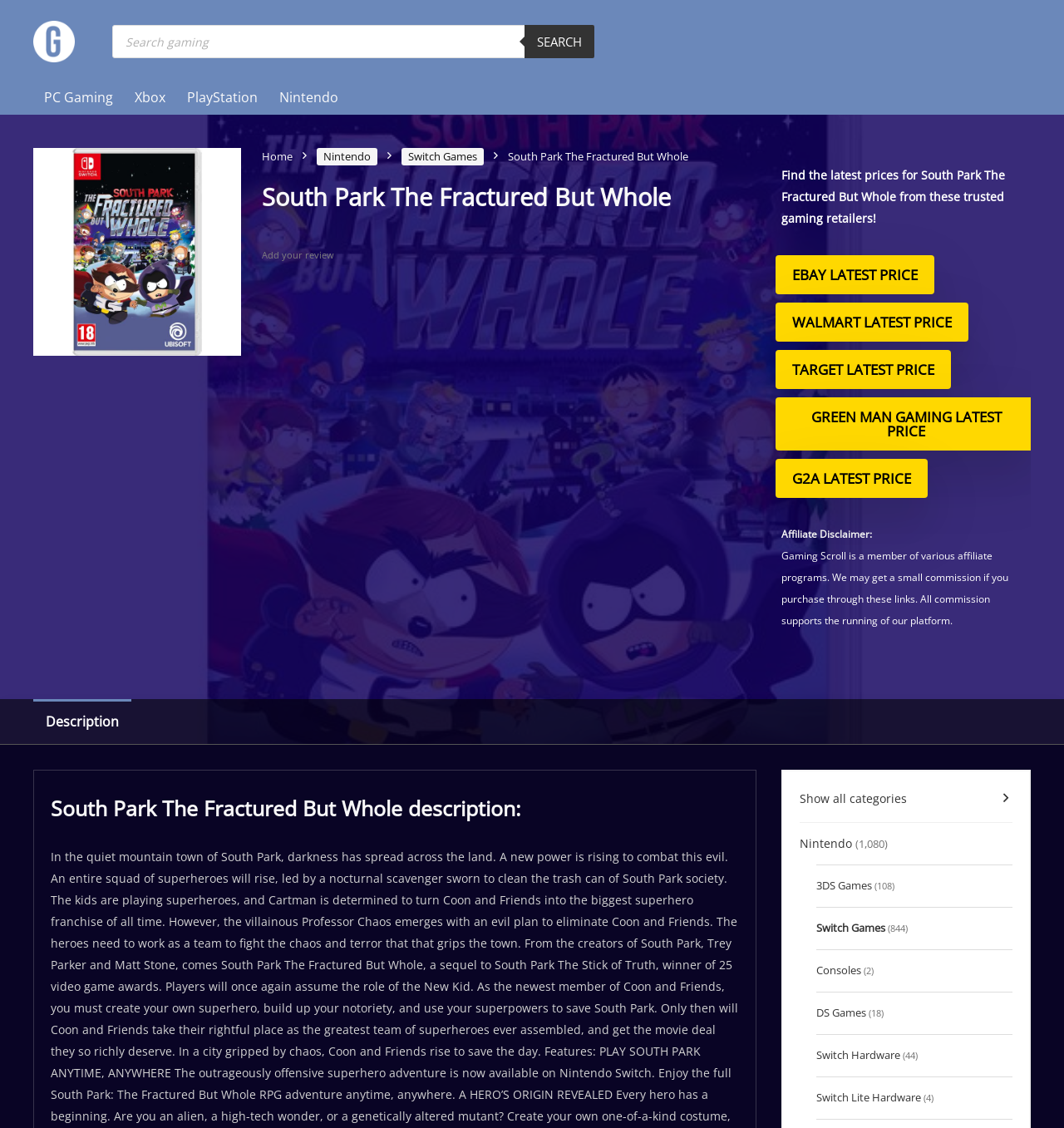Locate the UI element that matches the description June 2023 in the webpage screenshot. Return the bounding box coordinates in the format (top-left x, top-left y, bottom-right x, bottom-right y), with values ranging from 0 to 1.

None